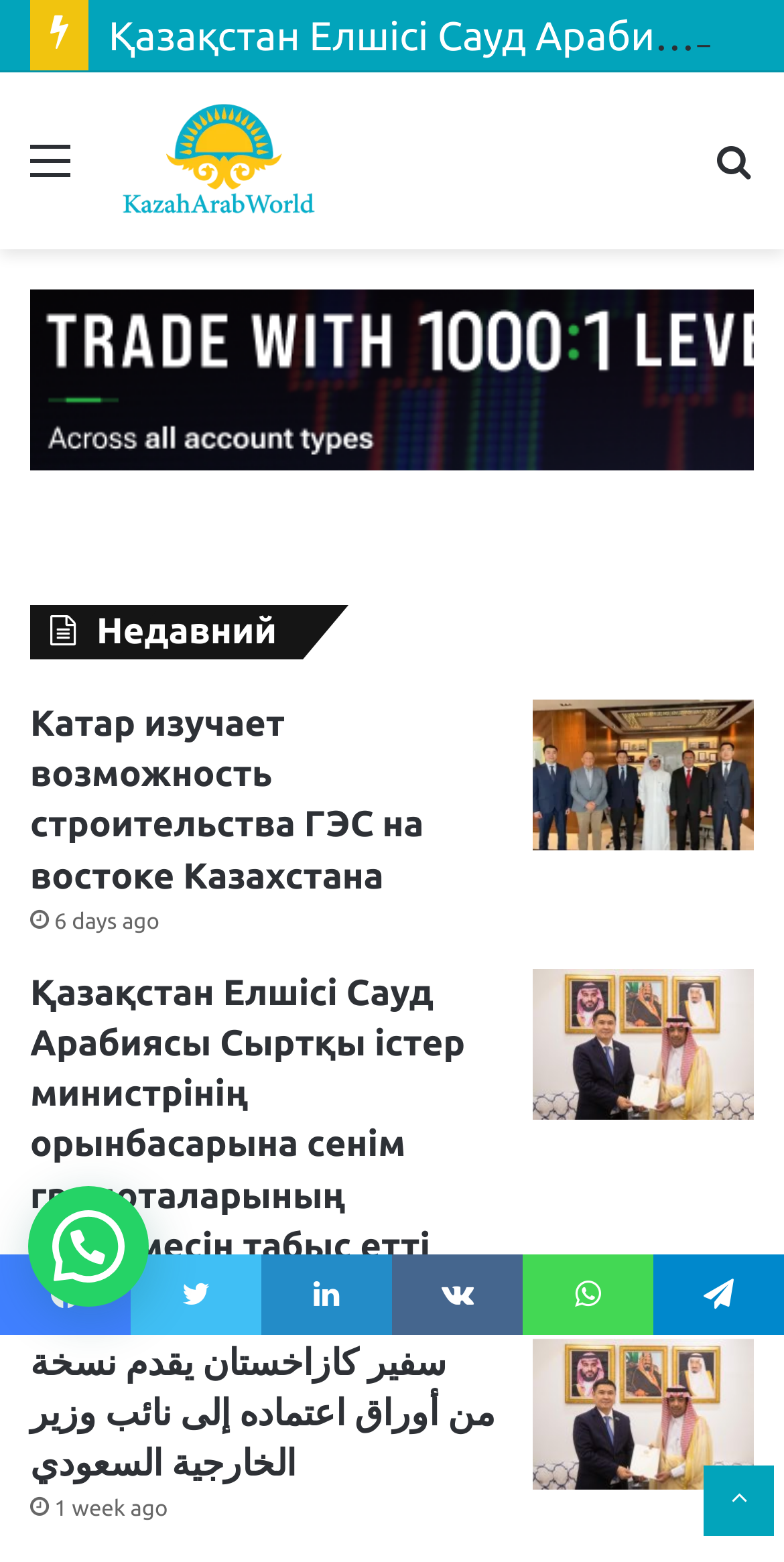Give a one-word or short phrase answer to the question: 
Is there a search function on the webpage?

Yes